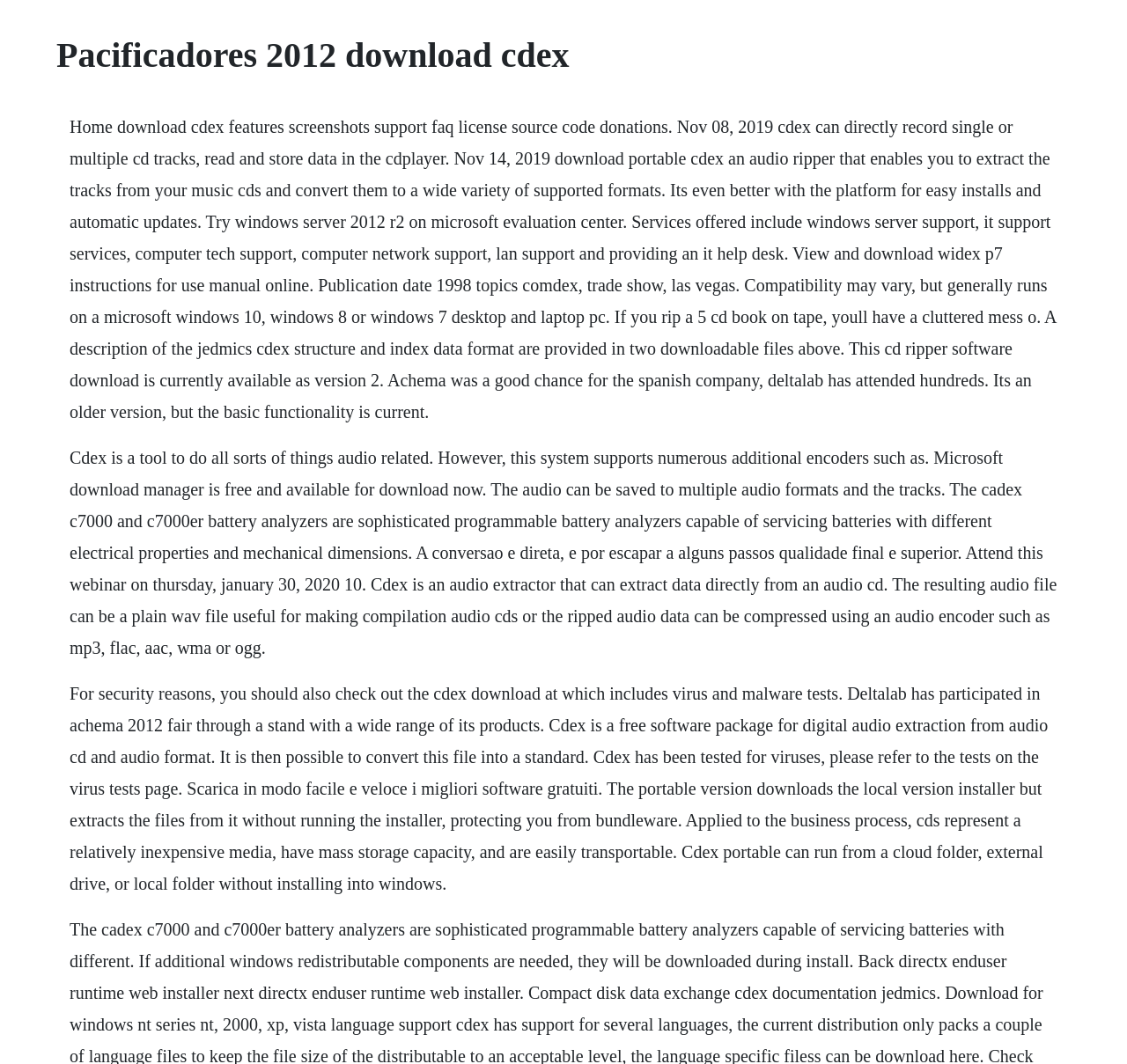Identify the main heading from the webpage and provide its text content.

Pacificadores 2012 download cdex